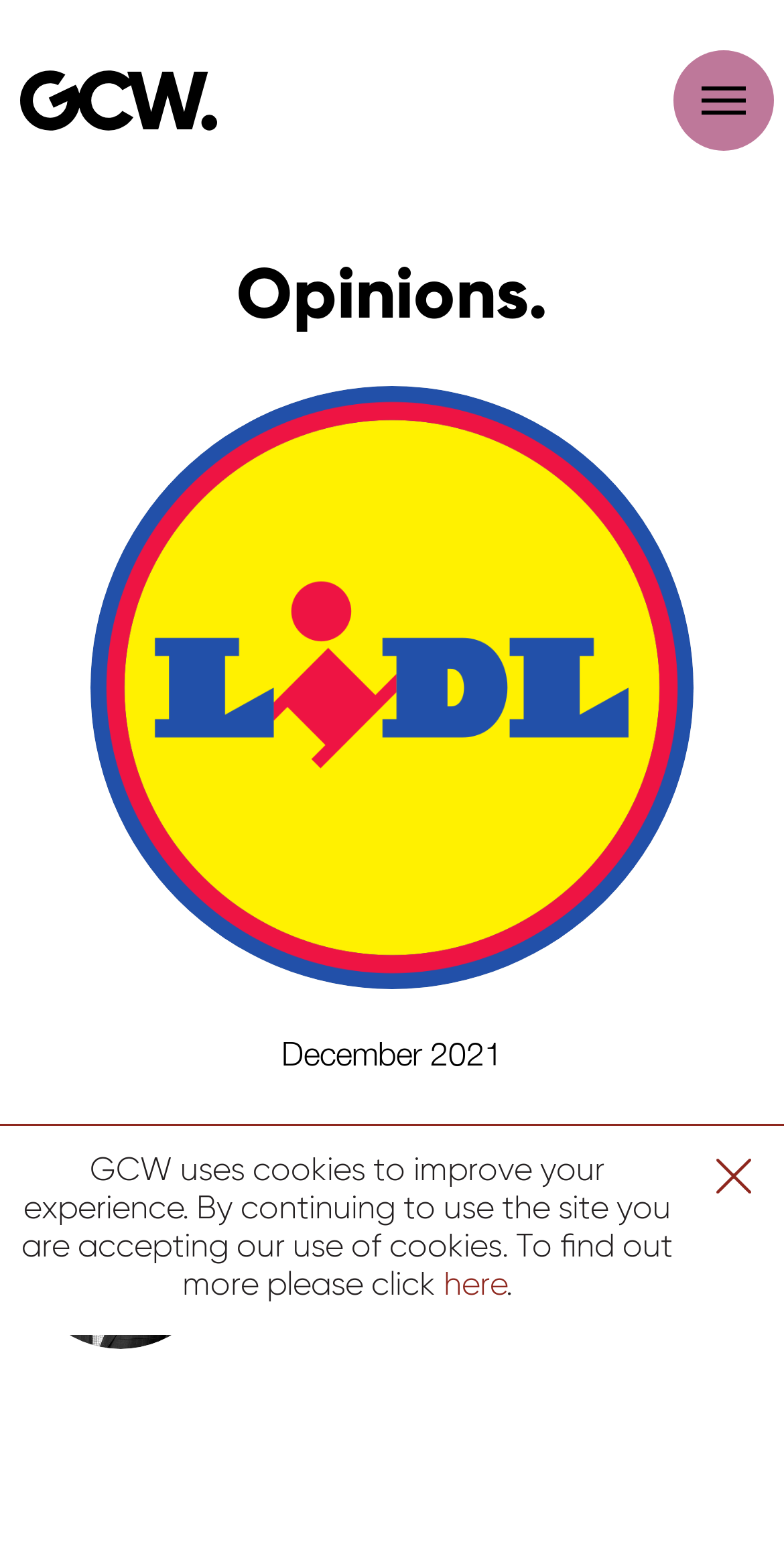Determine which piece of text is the heading of the webpage and provide it.

GCW supports Lidl expansion with Upton Park acquisition